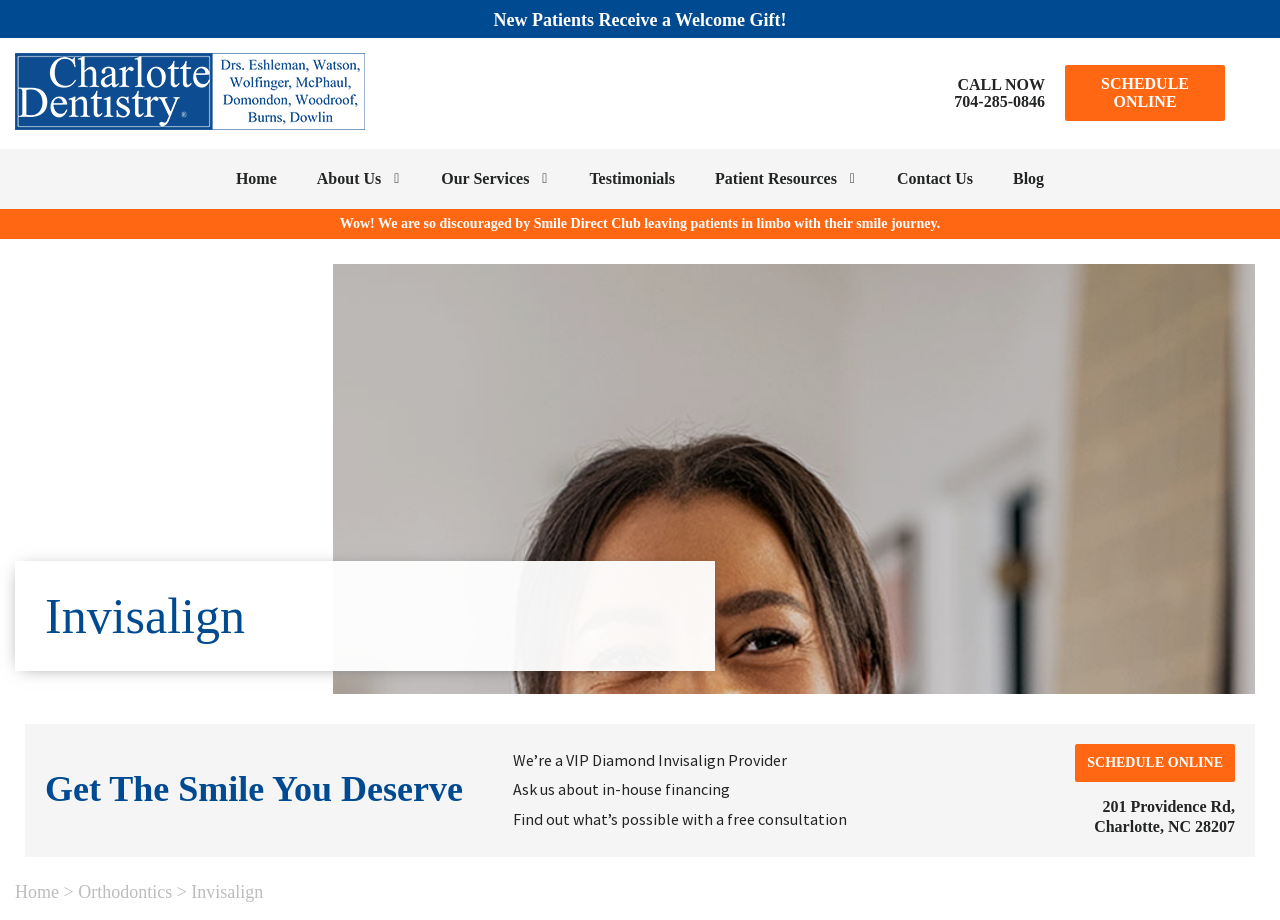Return the bounding box coordinates of the UI element that corresponds to this description: "About Us". The coordinates must be given as four float numbers in the range of 0 and 1, [left, top, right, bottom].

[0.244, 0.162, 0.317, 0.227]